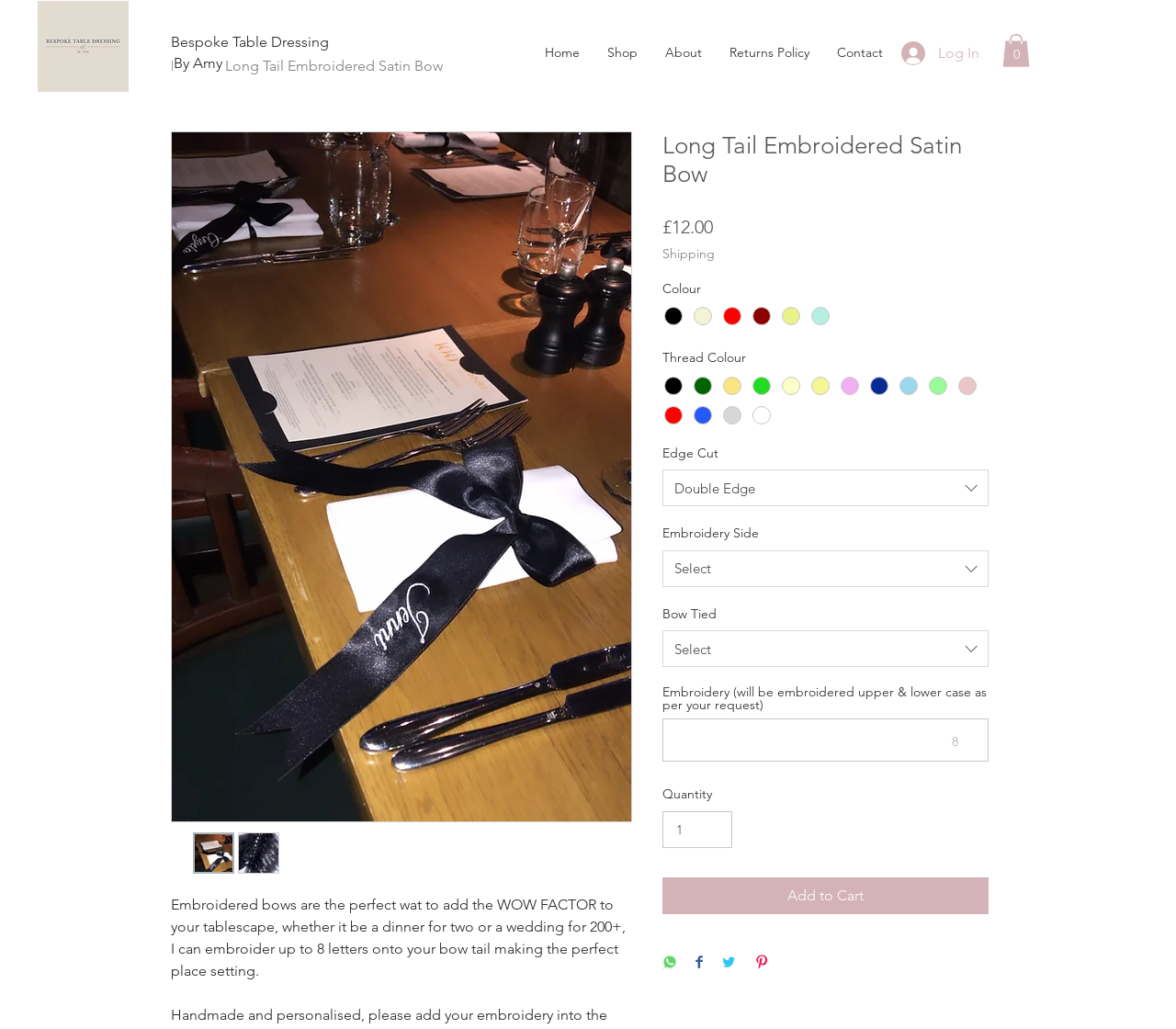Identify the bounding box coordinates of the clickable region required to complete the instruction: "Add the product to the cart". The coordinates should be given as four float numbers within the range of 0 and 1, i.e., [left, top, right, bottom].

[0.563, 0.853, 0.841, 0.889]